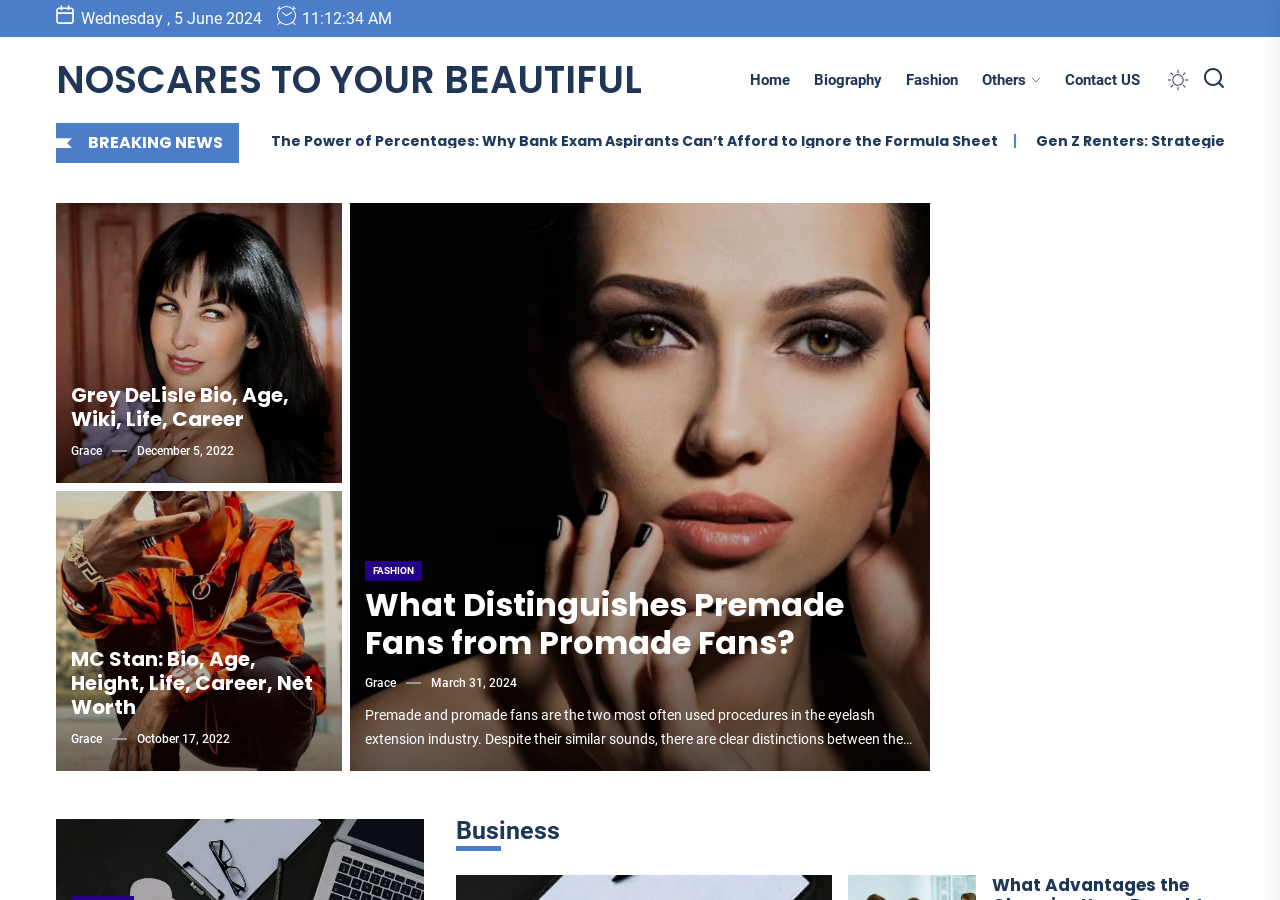Explain in detail what is displayed on the webpage.

The webpage appears to be a blog or news website with a focus on beauty and fashion. At the top, there is a date displayed, "Wednesday, 5 June 2024", followed by a large heading "NOSCARES TO YOUR BEAUTIFUL" which is also a link. Below this, there is a horizontal navigation menu with links to "Home", "Biography", "Fashion", "Others", and "Contact US".

On the right side of the page, there are two buttons, one with no text and another labeled "Search". Below the navigation menu, there is a "BREAKING NEWS" section, followed by three articles. Each article has a heading, a link to the article, and a brief summary or excerpt. The articles appear to be about various topics, including Grey DeLisle's bio, MC Stan's bio, and a comparison of premade and promade fans in the eyelash extension industry.

The first article has a heading "The Power of Percentages: Why Bank Exam Aspirants Can’t Afford to Ignore the Formula Sheet", but the link and summary are about Grey DeLisle's bio. The second article has a heading "MC Stan: Bio, Age, Height, Life, Career, Net Worth", and the third article has a heading "What Distinguishes Premade Fans from Promade Fans?". Each article has a link to the full article, as well as links to the author "Grace" and the date of publication.

At the bottom of the page, there is a section labeled "Business".